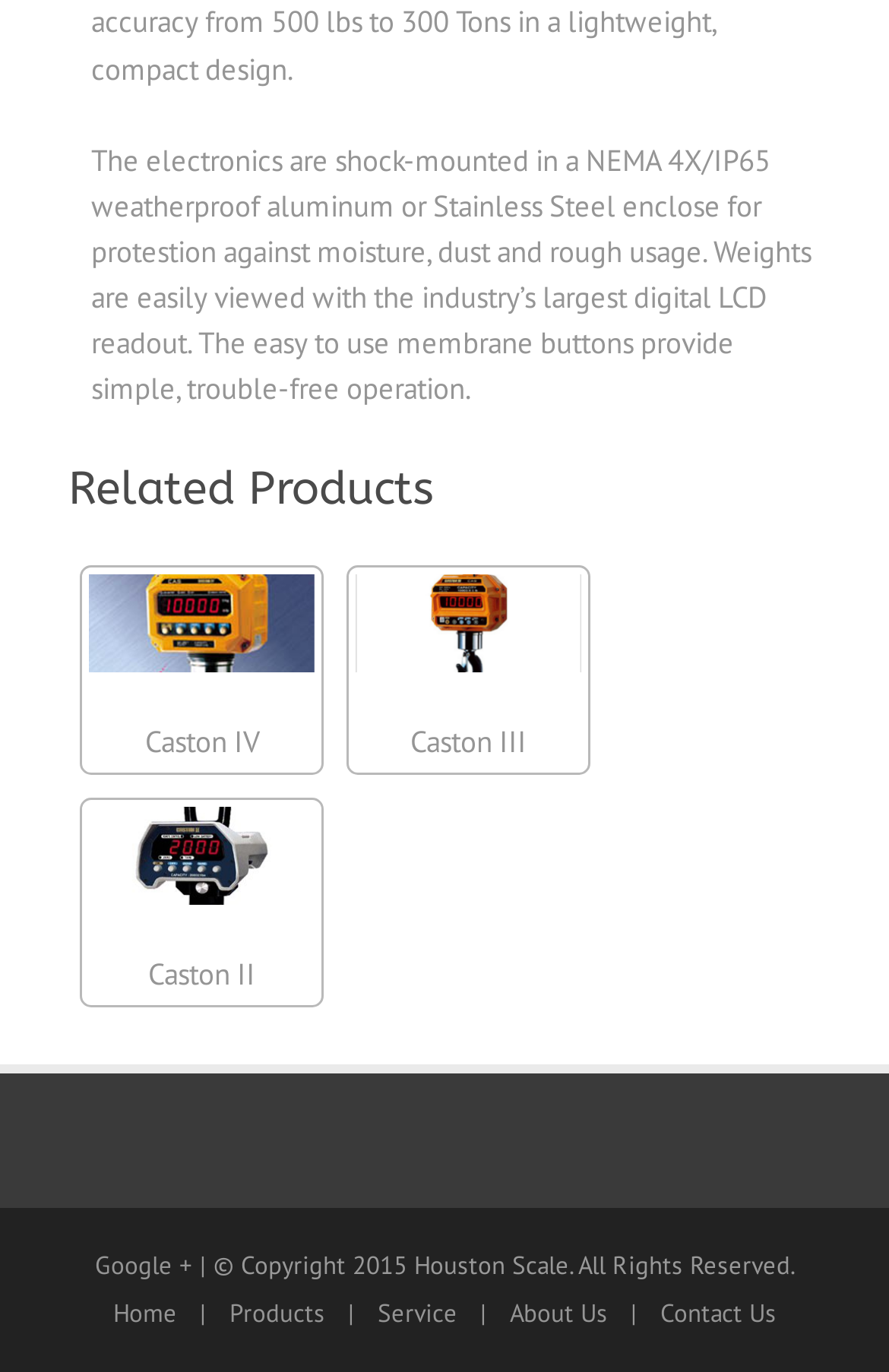Provide a thorough and detailed response to the question by examining the image: 
What is the copyright year of the webpage?

The static text on the webpage mentions that '| © Copyright 2015 Houston Scale. All Rights Reserved.' This indicates that the copyright year of the webpage is 2015.